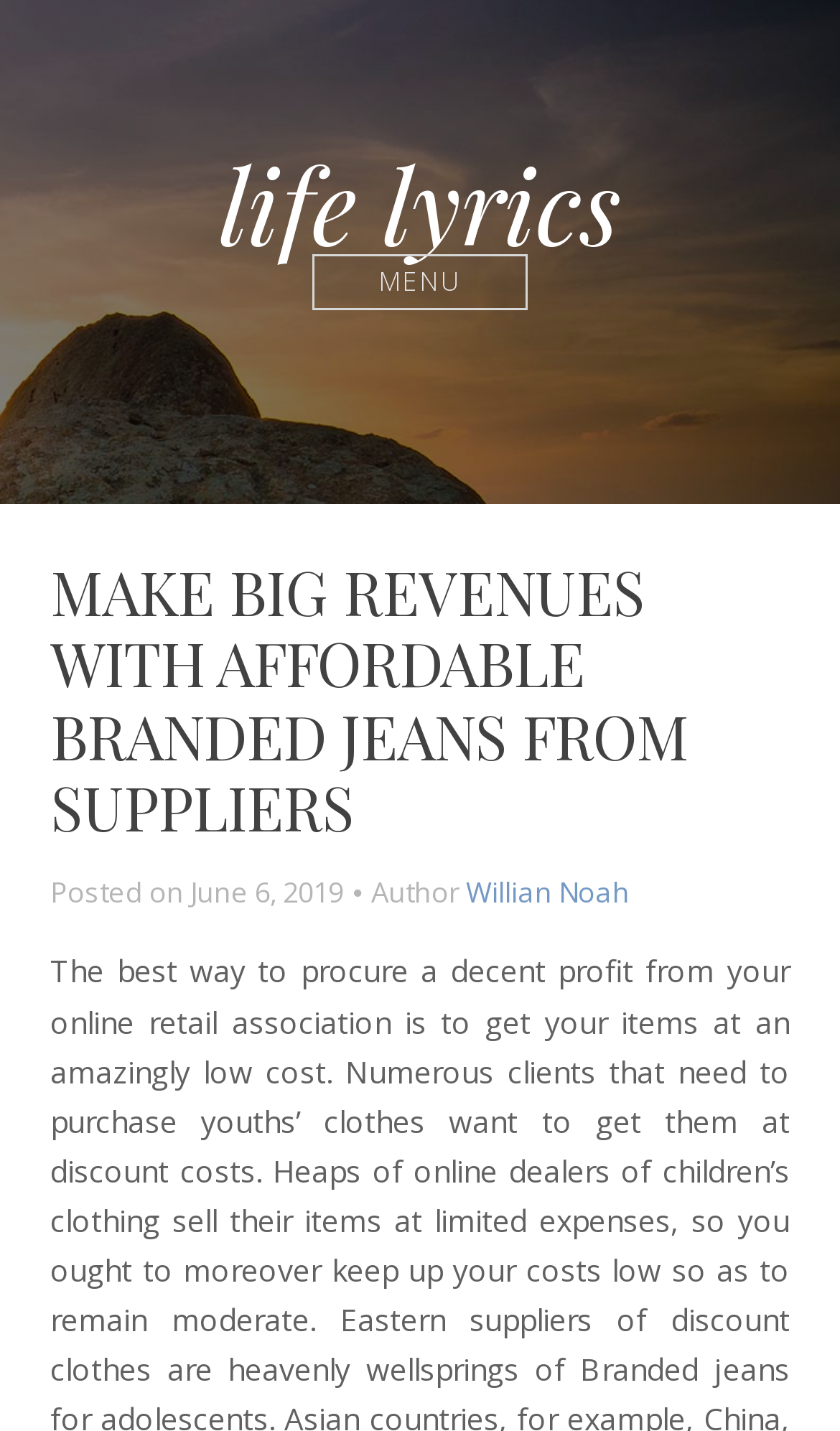What is the date of the posted article?
Based on the screenshot, provide a one-word or short-phrase response.

June 6, 2019